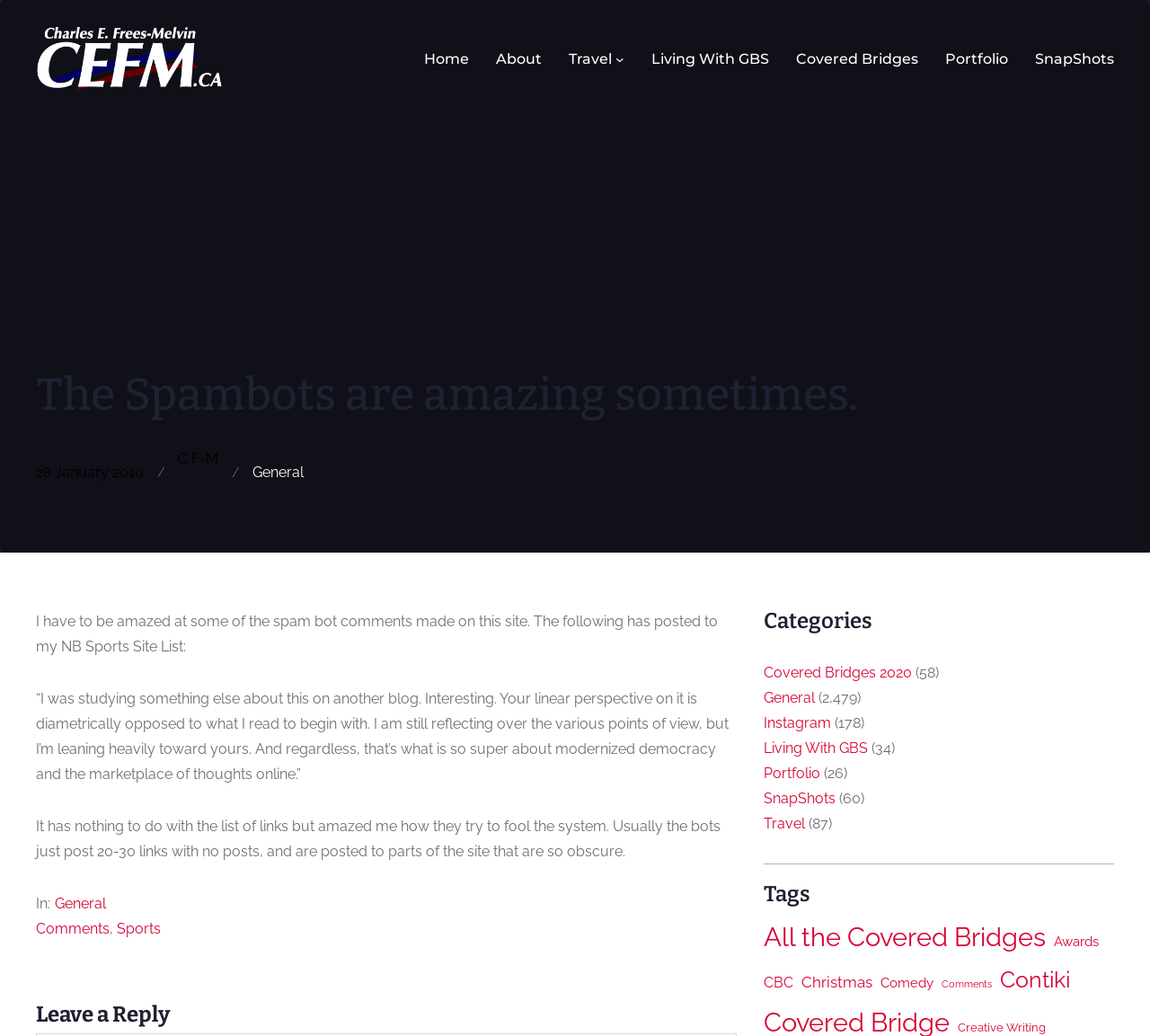Using a single word or phrase, answer the following question: 
How many links are in the 'CEFM Menu'?

9